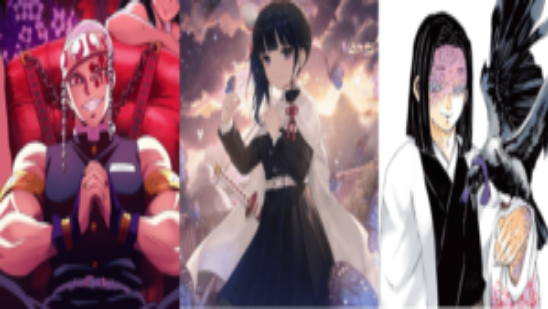How many characters are depicted in the image?
Could you answer the question in a detailed manner, providing as much information as possible?

The image features three striking characters from the popular series 'Demon Slayer', each with unique designs and characteristics.